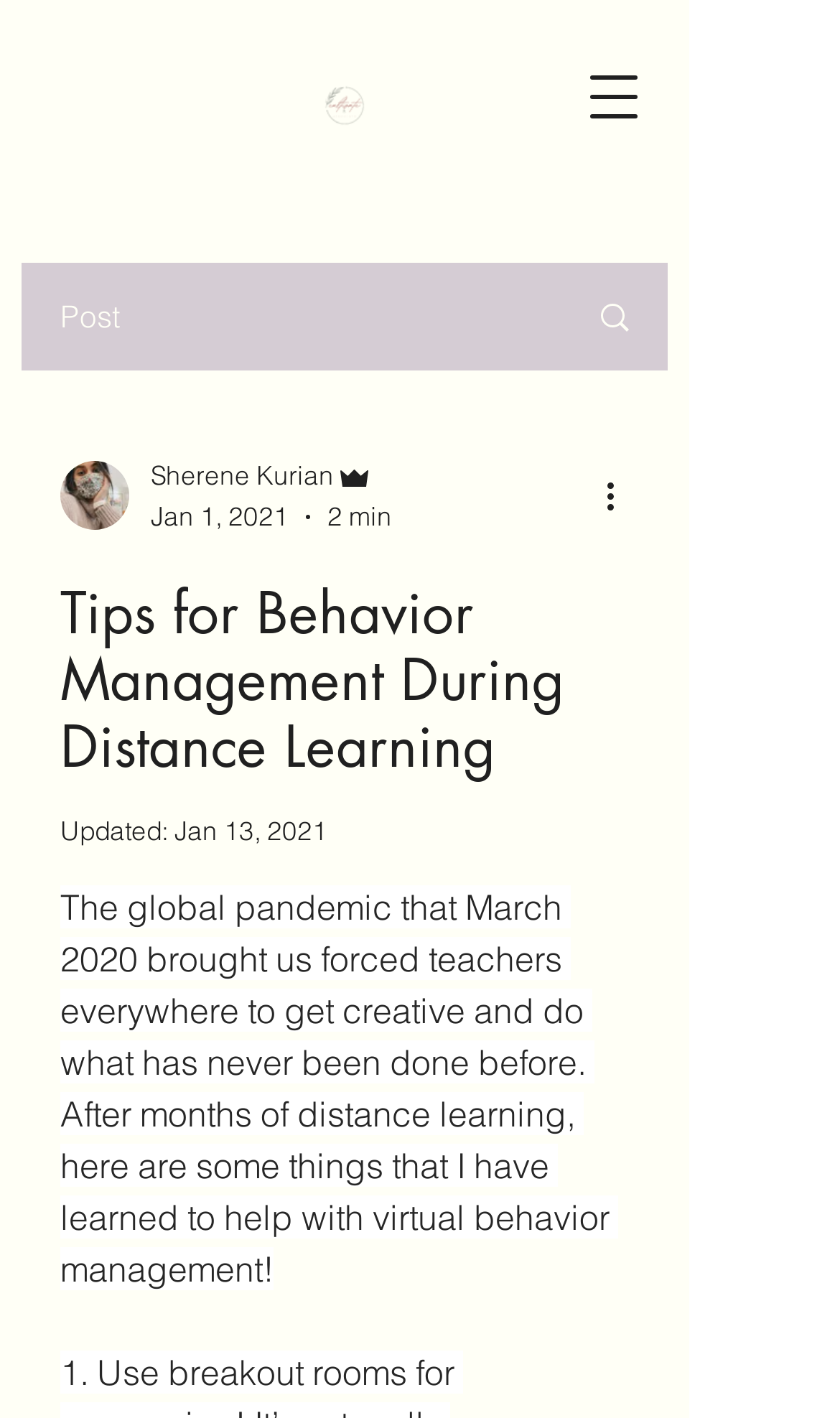What is the date of the post?
Using the image, answer in one word or phrase.

Jan 1, 2021